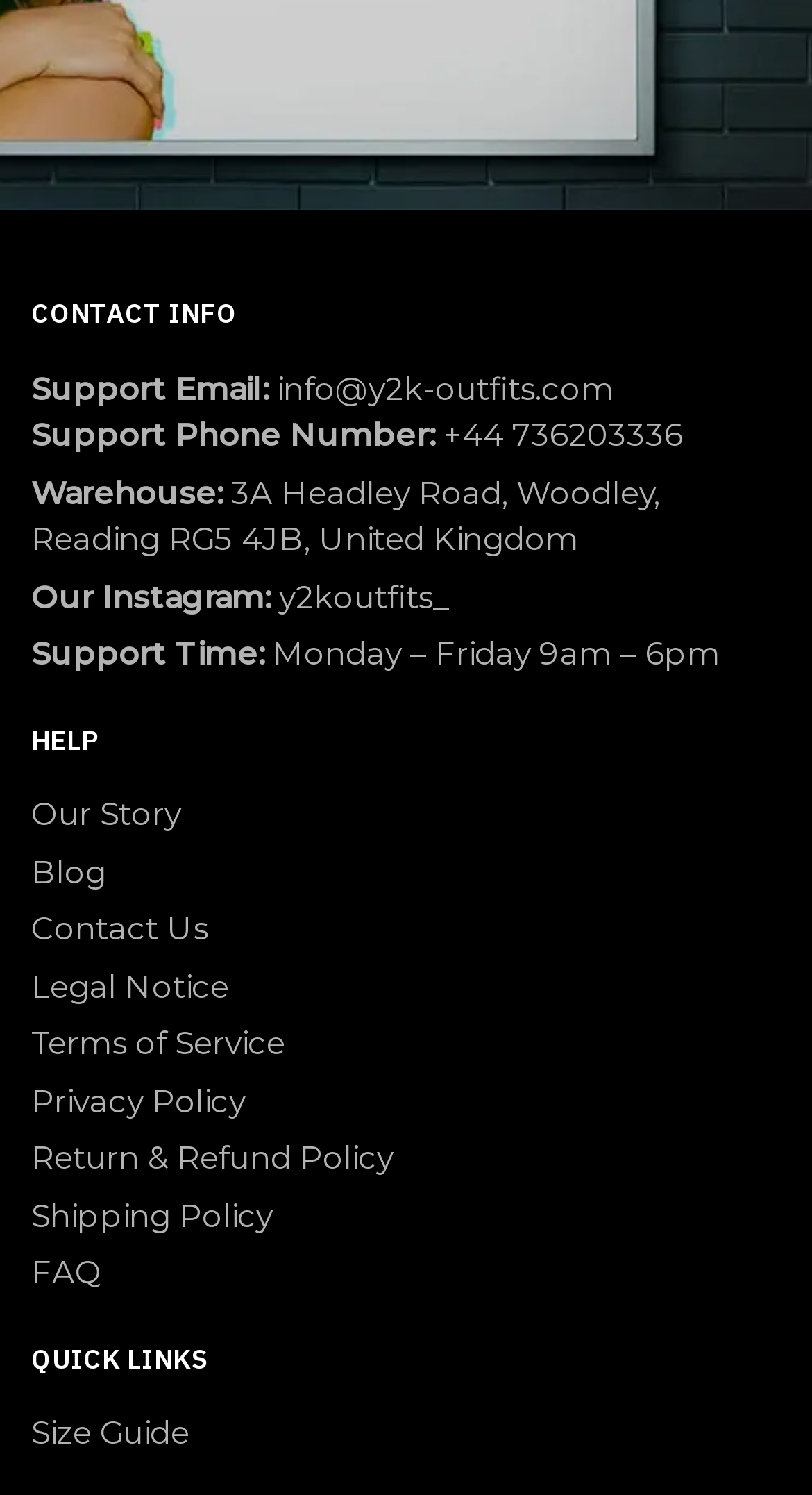Kindly determine the bounding box coordinates for the clickable area to achieve the given instruction: "Send an email to support".

[0.341, 0.246, 0.756, 0.272]